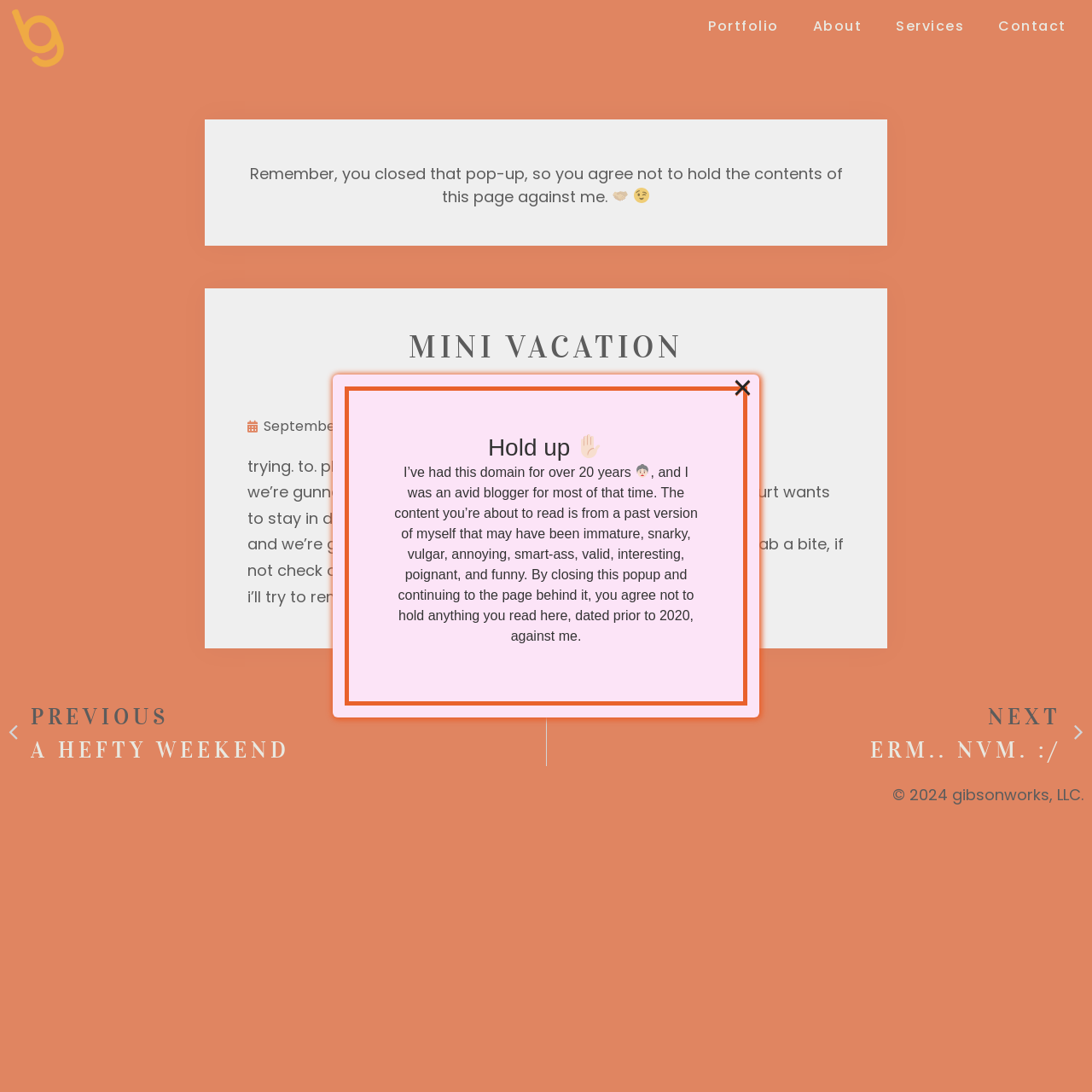Locate the bounding box of the UI element described by: "name="NV11"" in the given webpage screenshot.

None